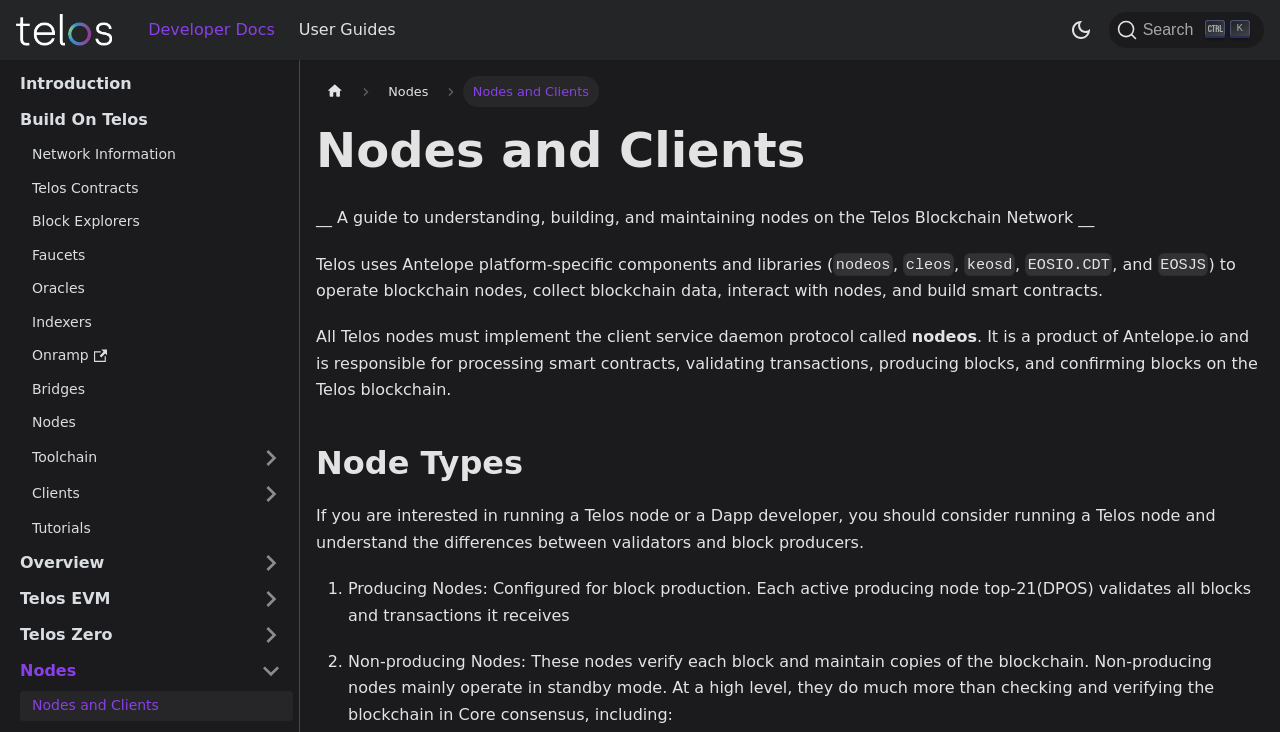What are the two types of nodes mentioned on the webpage?
Answer the question with as much detail as you can, using the image as a reference.

The webpage explains that there are two types of nodes: Producing Nodes, which are configured for block production, and Non-producing Nodes, which verify each block and maintain copies of the blockchain.